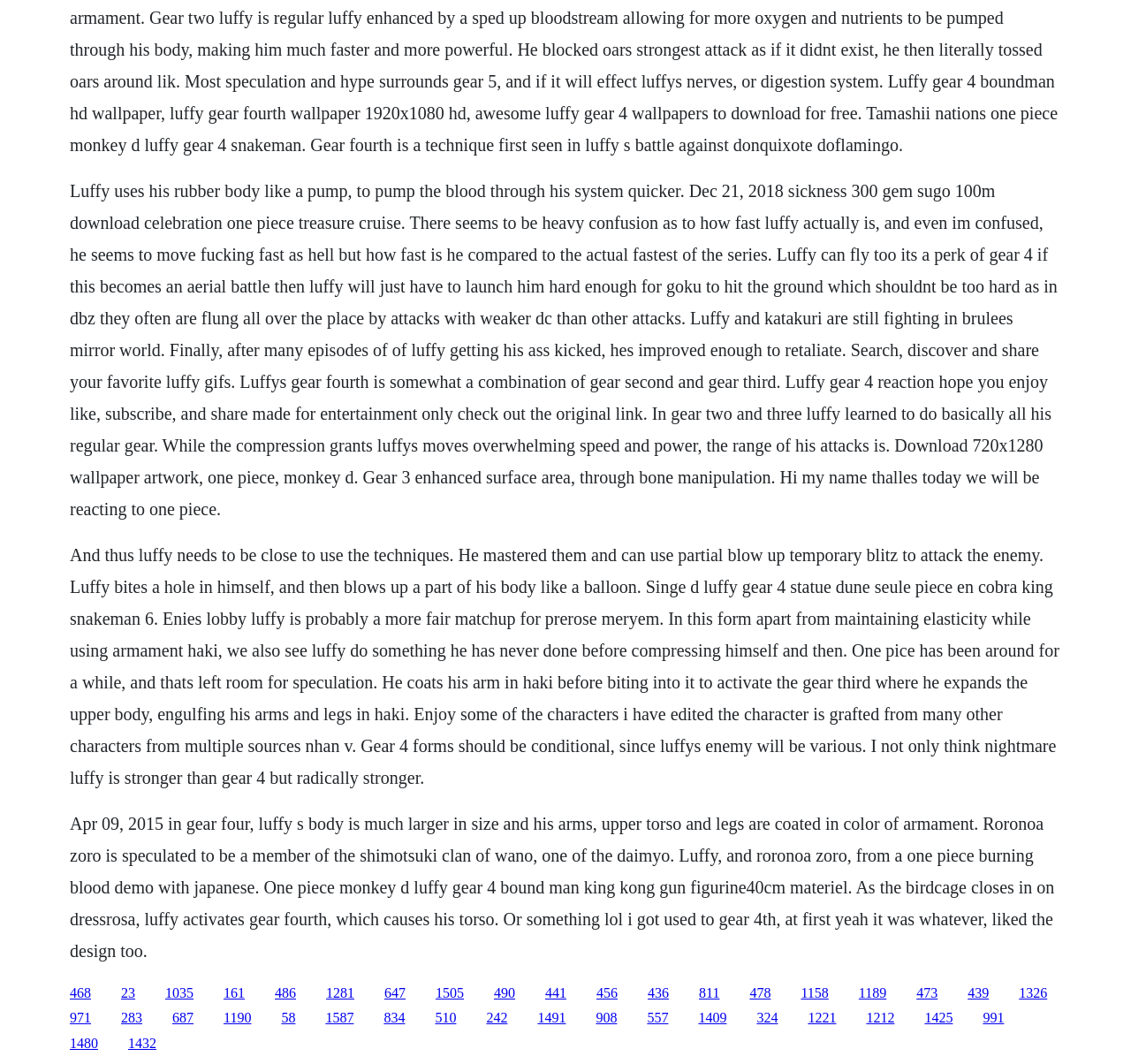Pinpoint the bounding box coordinates of the clickable area needed to execute the instruction: "Click the link '468'". The coordinates should be specified as four float numbers between 0 and 1, i.e., [left, top, right, bottom].

[0.062, 0.926, 0.08, 0.94]